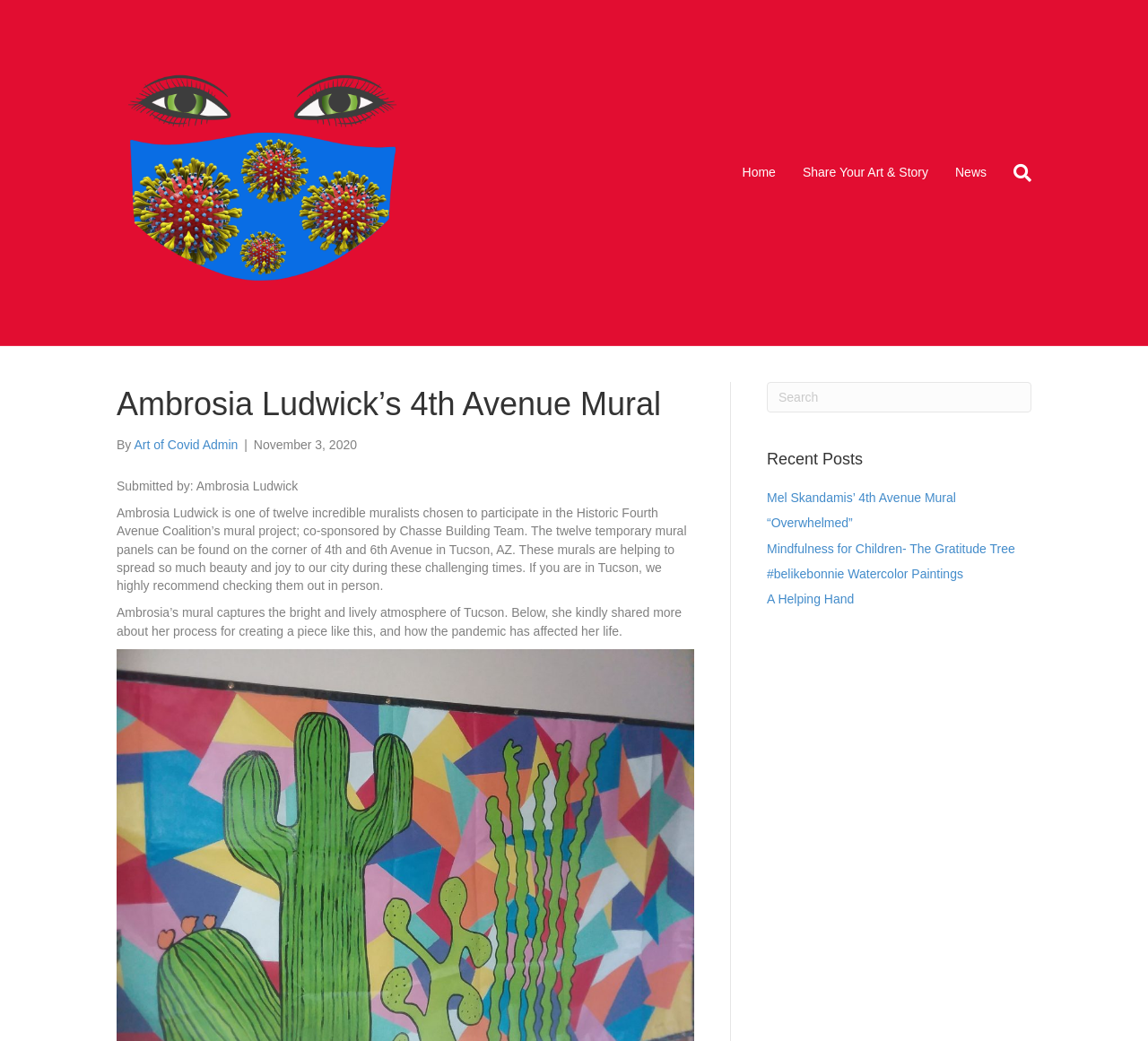Please respond to the question with a concise word or phrase:
How many recent posts are listed?

5